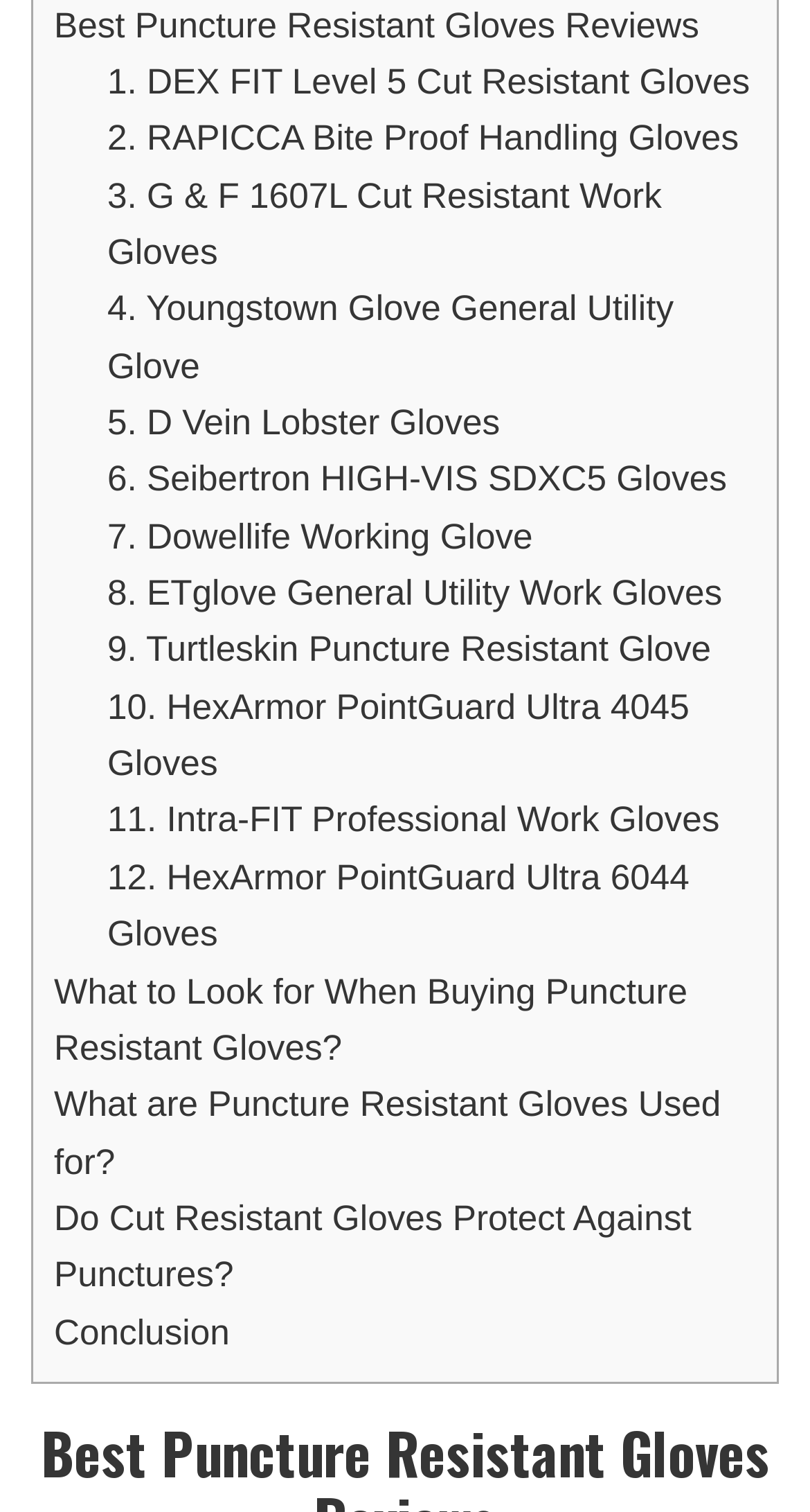Identify the bounding box coordinates of the area that should be clicked in order to complete the given instruction: "View the article about what to look for when buying puncture resistant gloves". The bounding box coordinates should be four float numbers between 0 and 1, i.e., [left, top, right, bottom].

[0.067, 0.642, 0.849, 0.706]